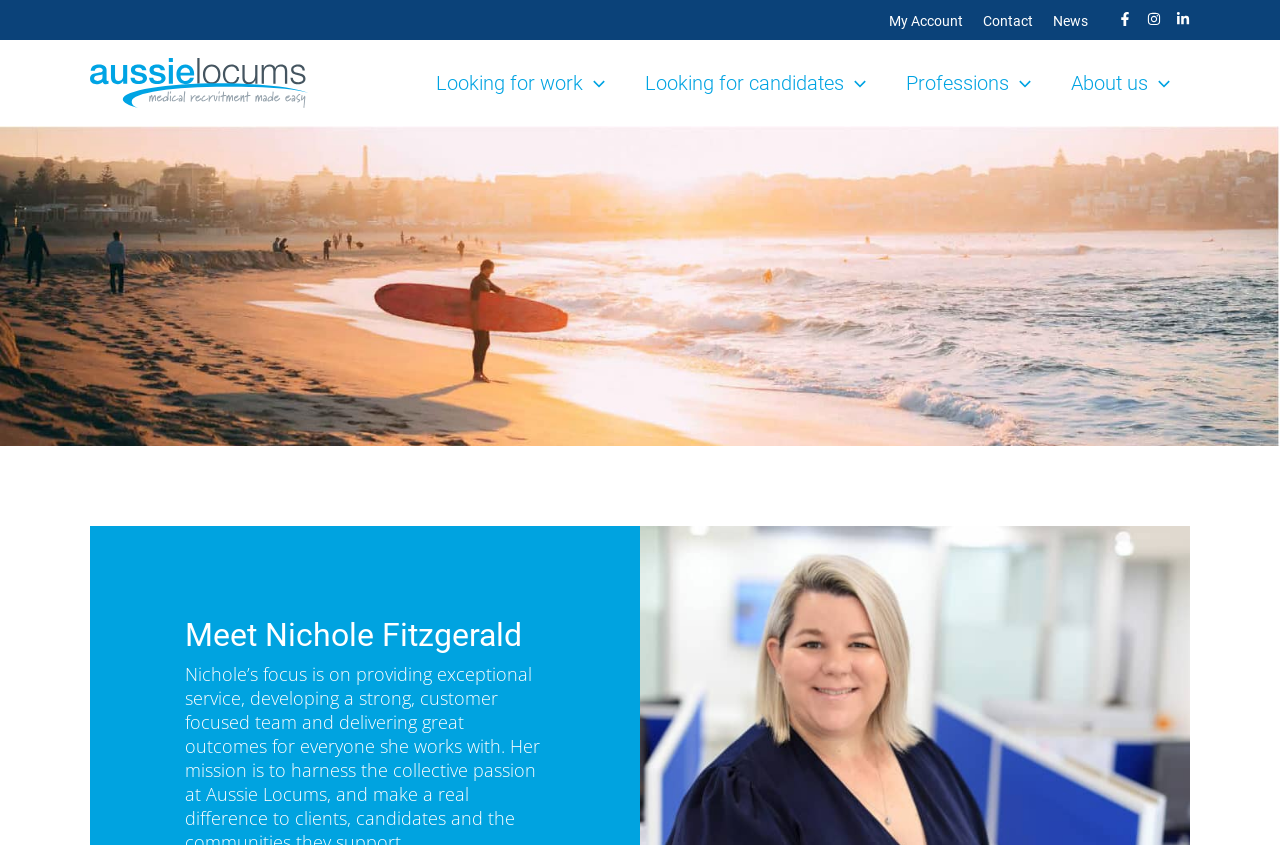Find the bounding box coordinates of the element to click in order to complete this instruction: "Click on My Account". The bounding box coordinates must be four float numbers between 0 and 1, denoted as [left, top, right, bottom].

[0.687, 0.008, 0.76, 0.041]